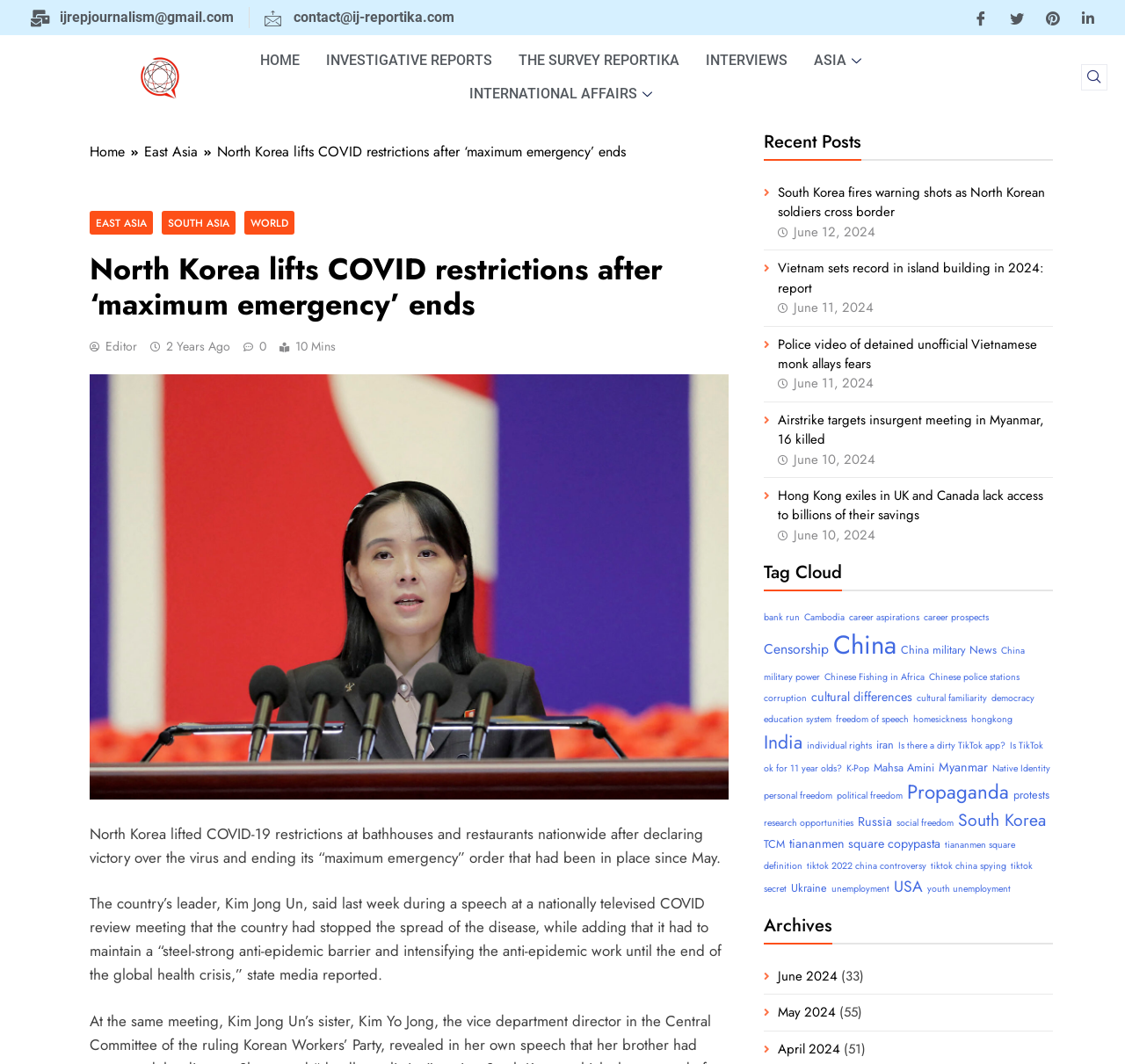Extract the top-level heading from the webpage and provide its text.

North Korea lifts COVID restrictions after ‘maximum emergency’ ends